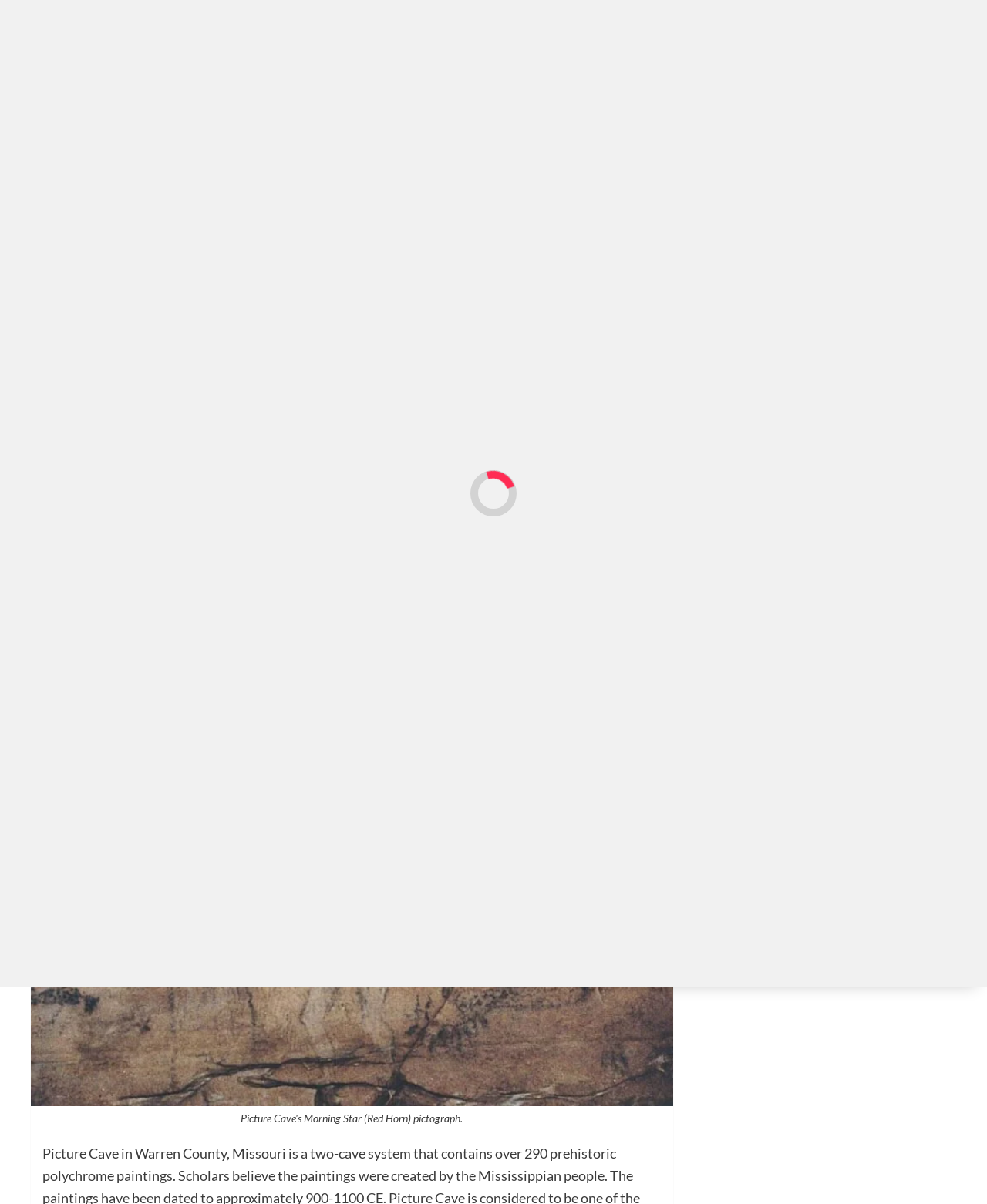What is the social media platform represented by the icon ?
Provide an in-depth answer to the question, covering all aspects.

I found the answer by looking at the social media links at the top of the webpage. The icon  is associated with the link 'Instagram'.